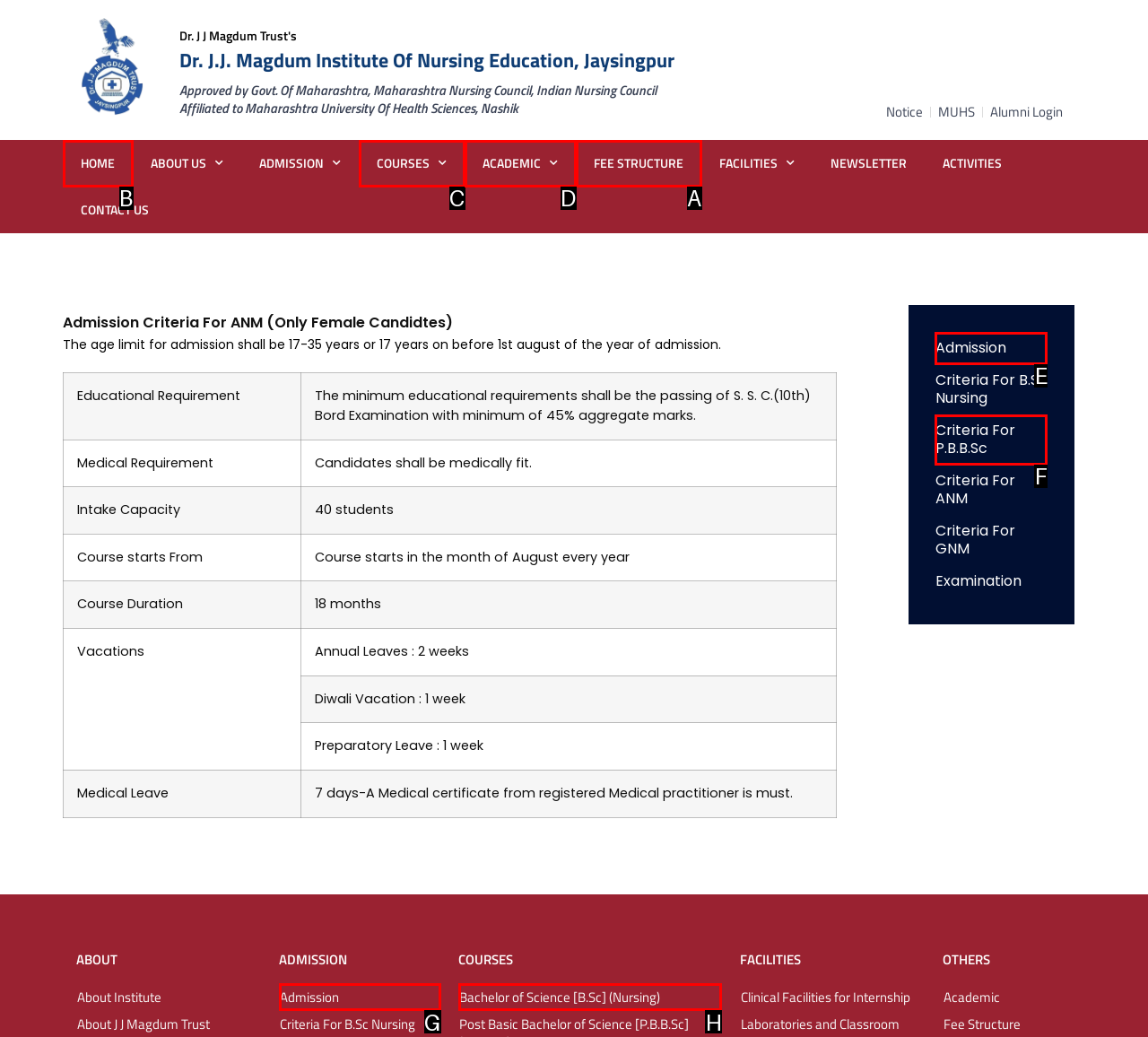Which lettered option should be clicked to achieve the task: Learn about 'Body / Health Clutter'? Choose from the given choices.

None